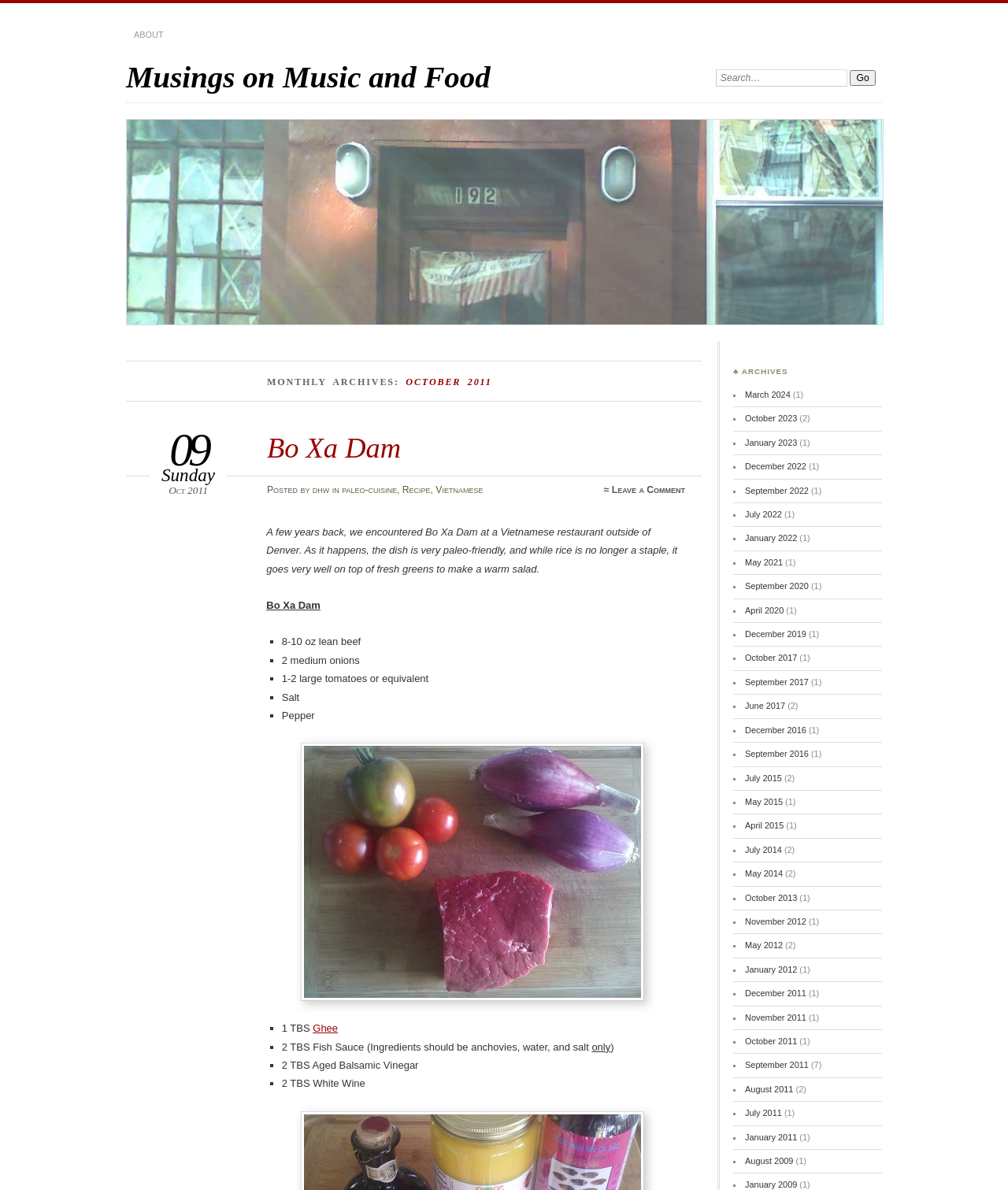Respond to the following question using a concise word or phrase: 
What is the title of the blog post?

Musings on Music and Food